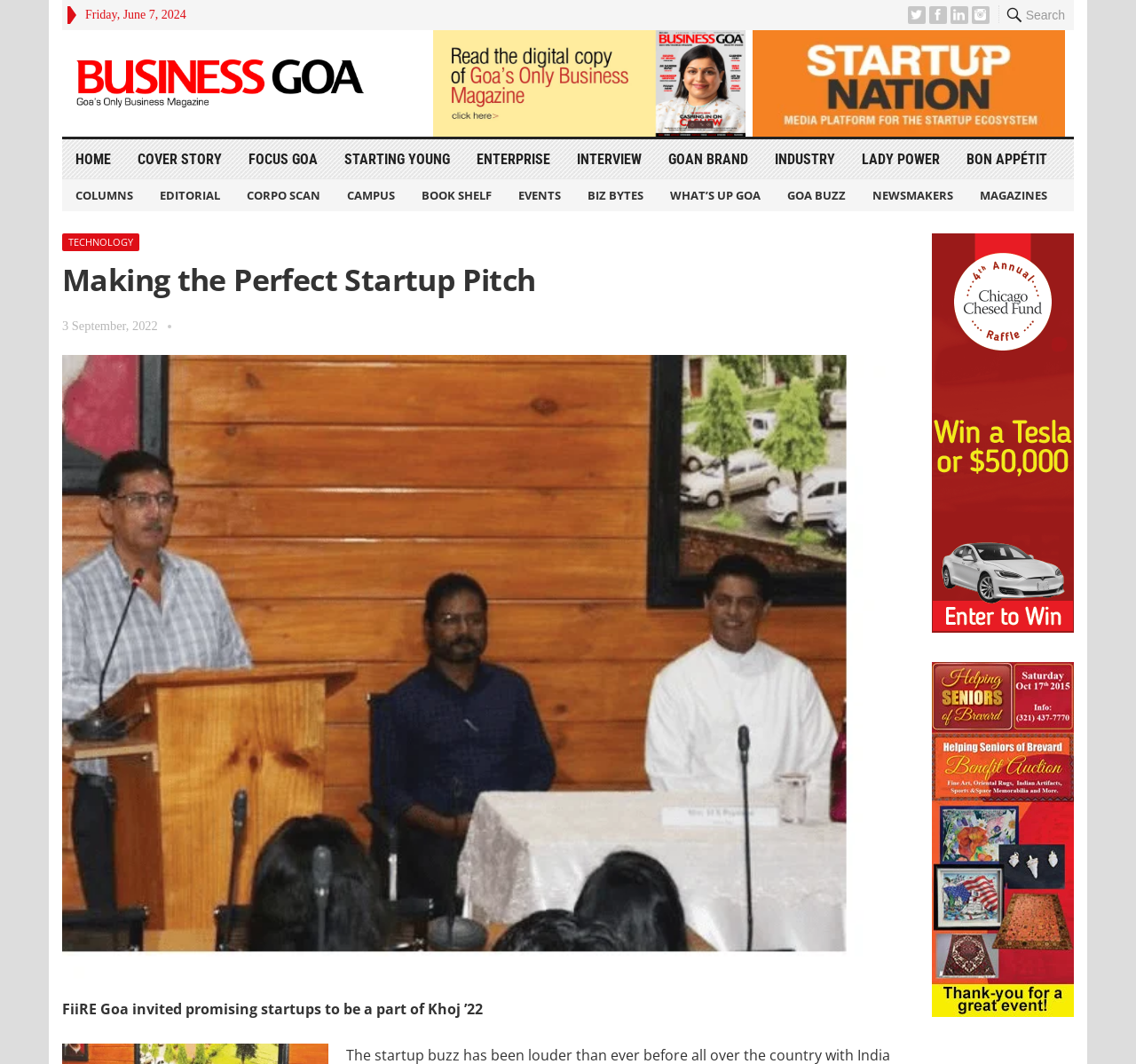Determine the bounding box coordinates of the region I should click to achieve the following instruction: "Search on the website". Ensure the bounding box coordinates are four float numbers between 0 and 1, i.e., [left, top, right, bottom].

[0.903, 0.008, 0.938, 0.021]